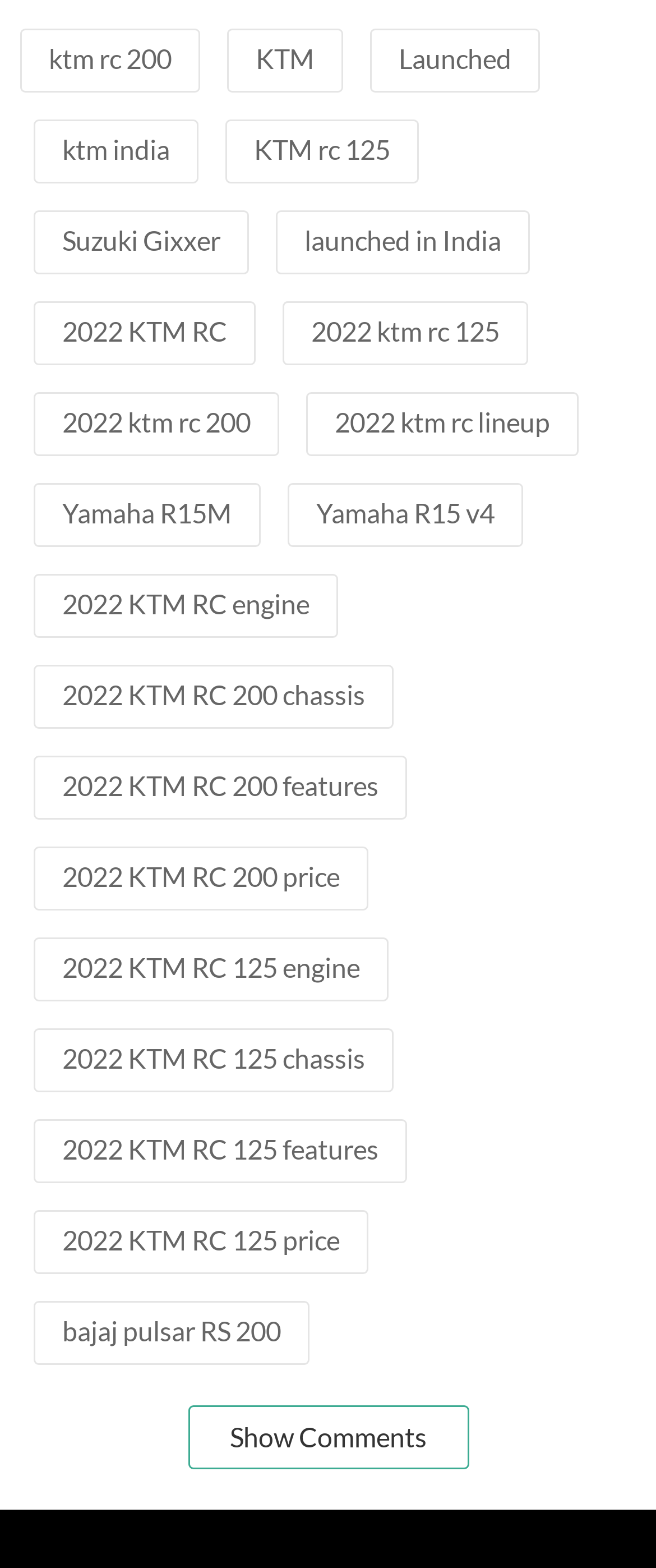What is the last bike model mentioned?
Answer the question with a thorough and detailed explanation.

The last bike model mentioned is 'Bajaj Pulsar RS 200' which can be found in the last link element with the text 'bajaj pulsar RS 200' at coordinates [0.095, 0.838, 0.428, 0.858].